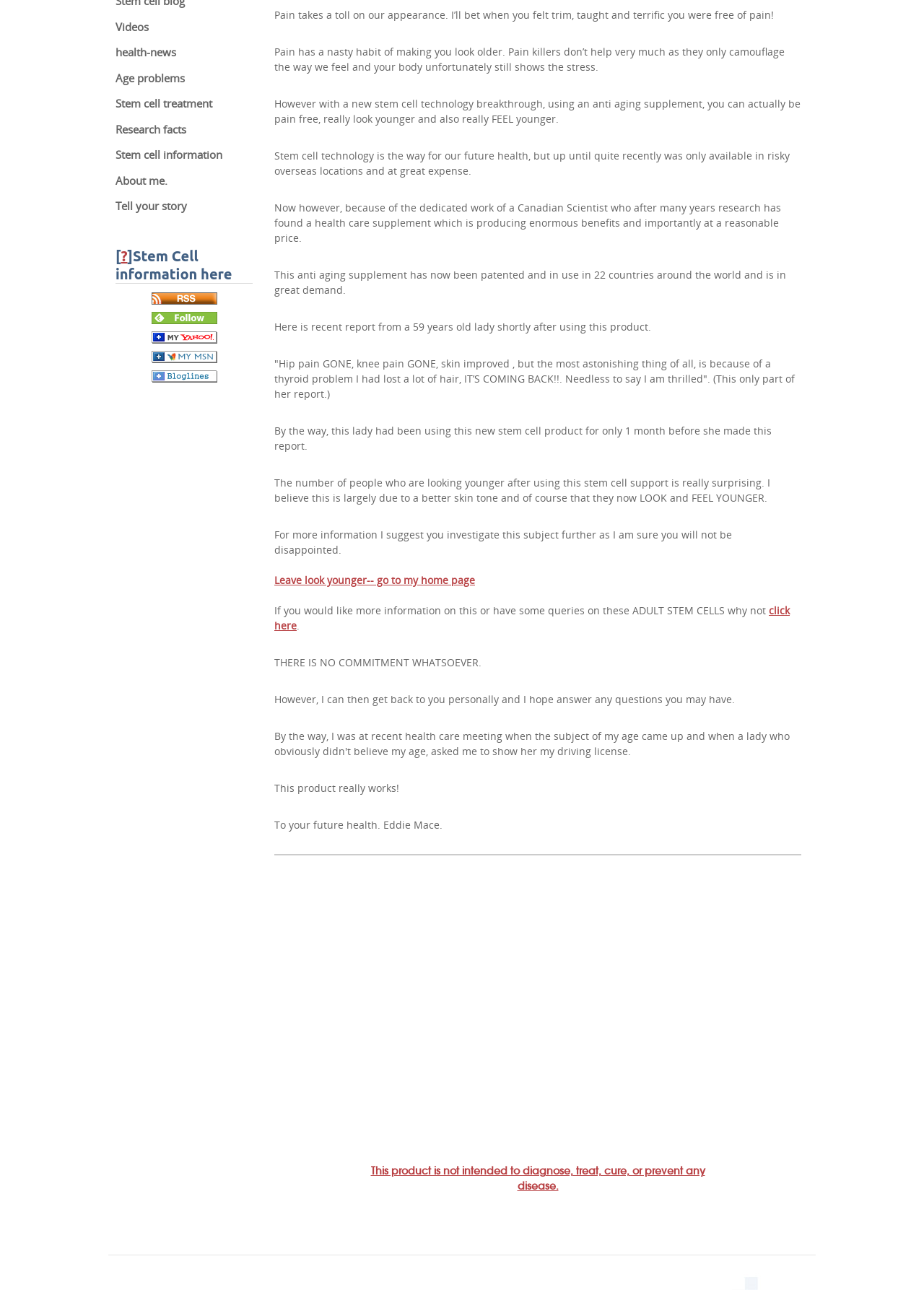Identify the bounding box for the UI element specified in this description: "Stem cell treatment". The coordinates must be four float numbers between 0 and 1, formatted as [left, top, right, bottom].

[0.125, 0.071, 0.273, 0.089]